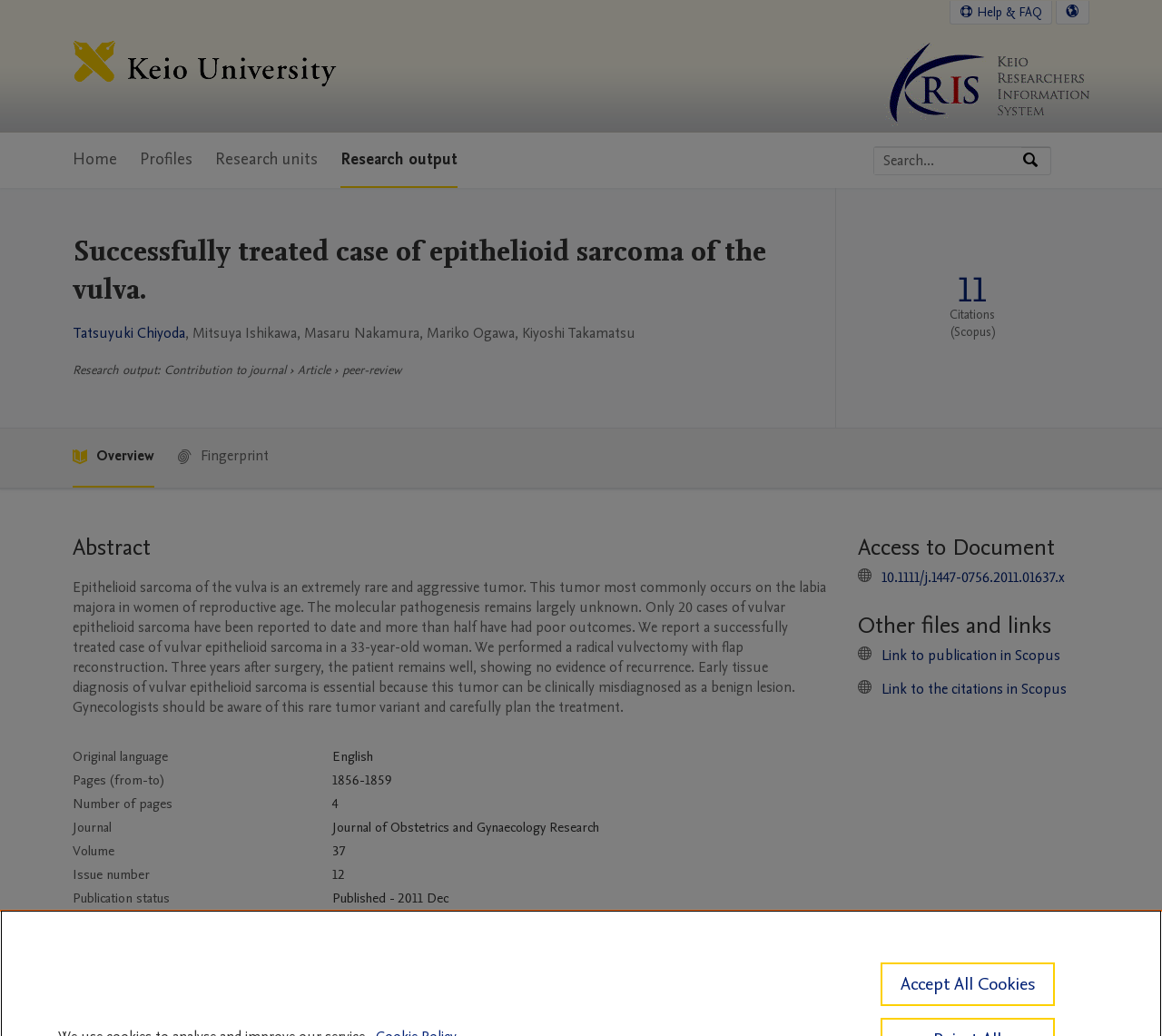How many pages does the journal article have?
Provide a detailed and extensive answer to the question.

The number of pages is mentioned in the table under the 'Pages (from-to)' column, which specifies the page range as '1856-1859' and the number of pages as '4'.